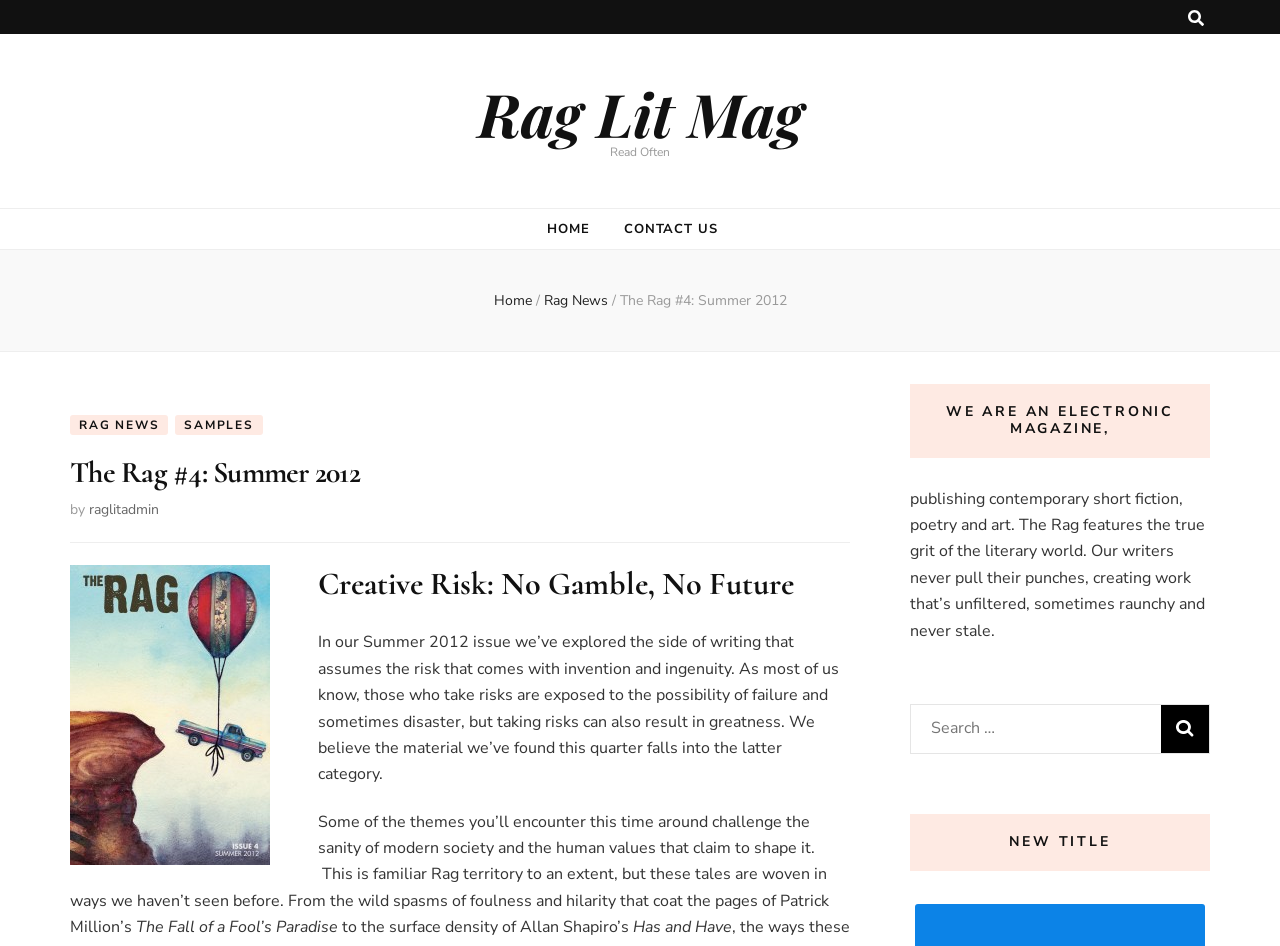Specify the bounding box coordinates of the element's region that should be clicked to achieve the following instruction: "Click the Home link". The bounding box coordinates consist of four float numbers between 0 and 1, in the format [left, top, right, bottom].

[0.386, 0.308, 0.415, 0.328]